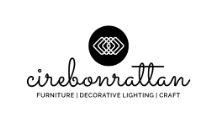What does the layout of the logo emphasize?
Please answer the question with a detailed response using the information from the screenshot.

According to the caption, the layout of the logo emphasizes simplicity and sophistication, which reflects the brand's commitment to quality and design in the home furnishings market.